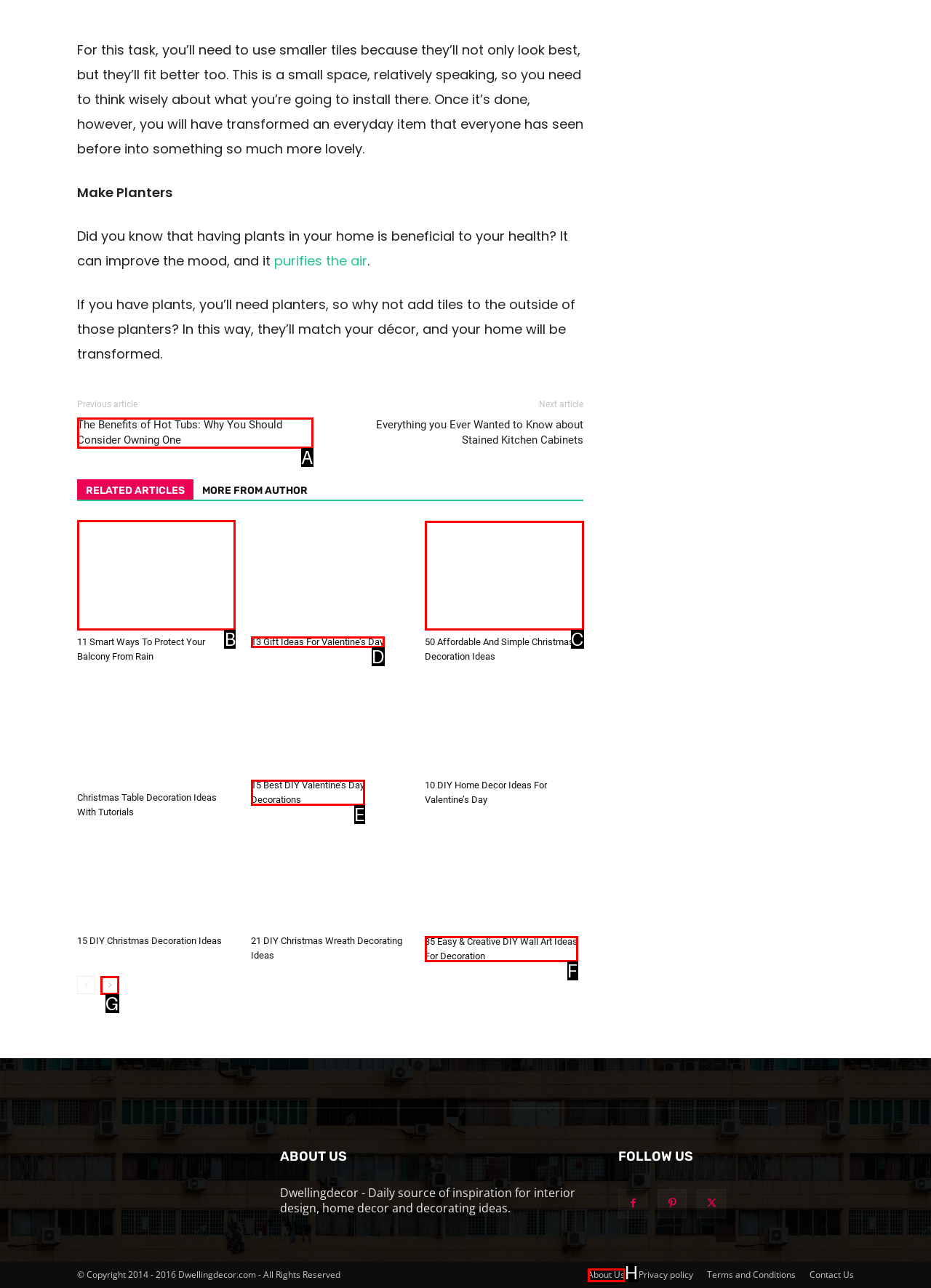Figure out which option to click to perform the following task: Read the article '11 Smart Ways to Protect Your Balcony From Rain'
Provide the letter of the correct option in your response.

B